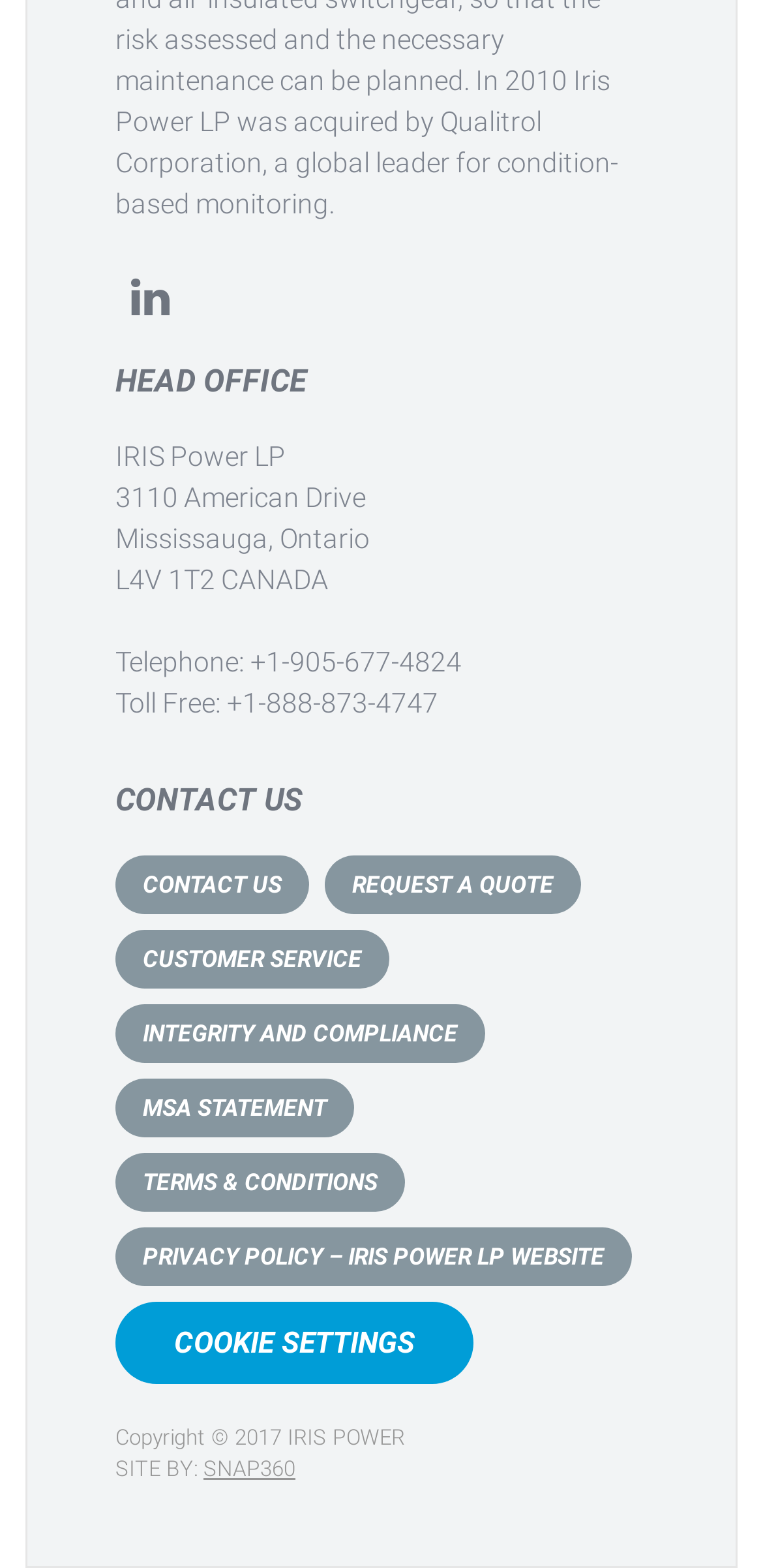Locate the bounding box coordinates of the element to click to perform the following action: 'change cookie settings'. The coordinates should be given as four float values between 0 and 1, in the form of [left, top, right, bottom].

[0.151, 0.83, 0.621, 0.882]